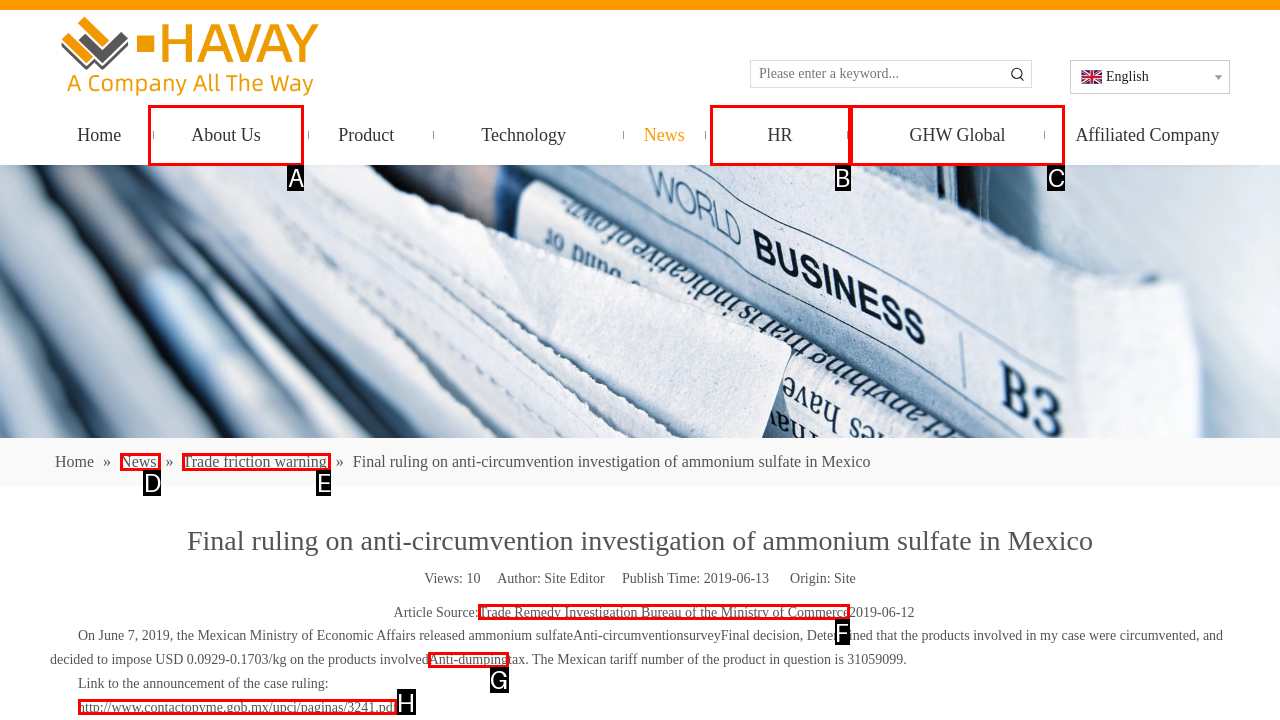Identify the letter that best matches this UI element description: Trade friction warning
Answer with the letter from the given options.

E